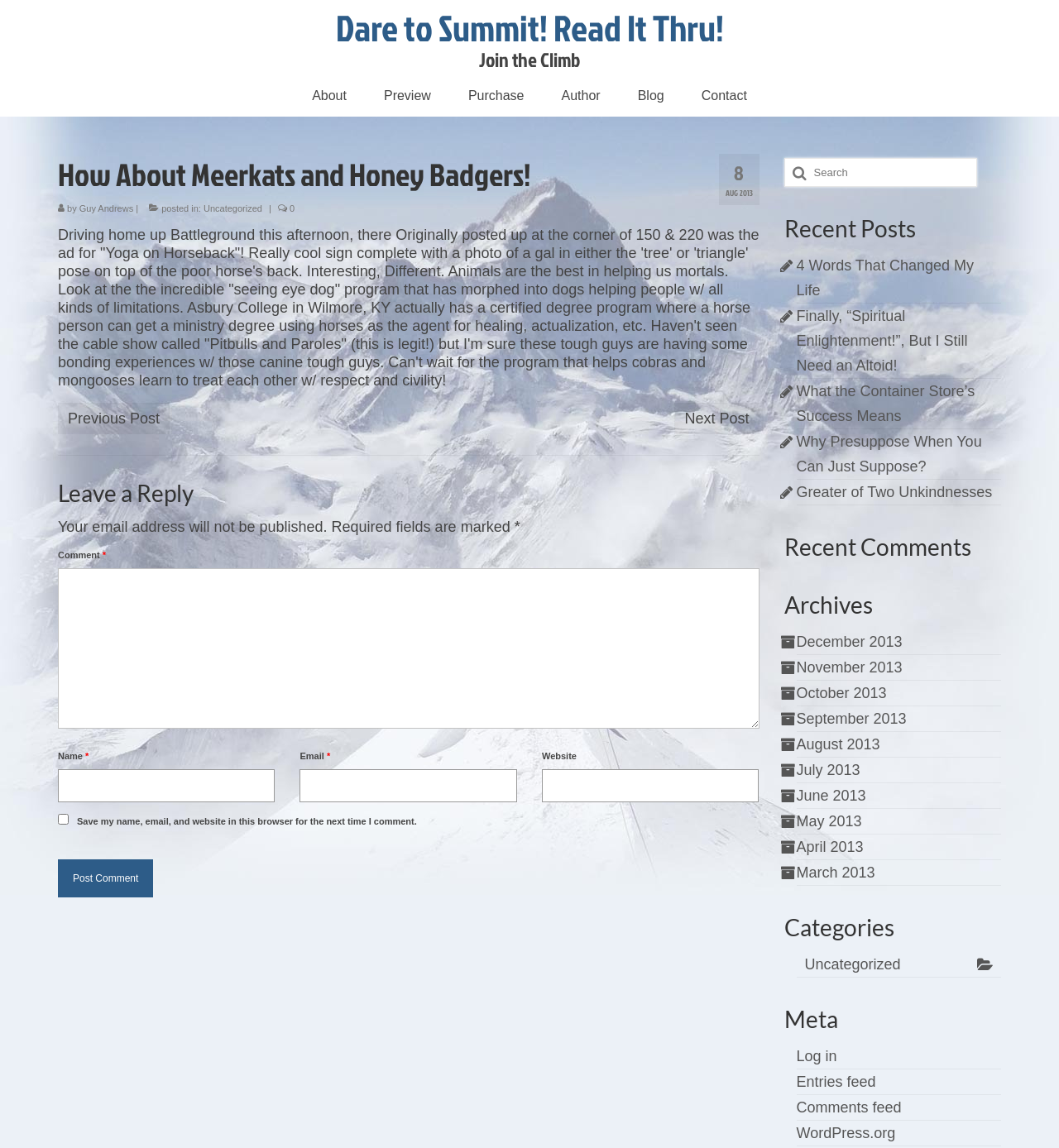Refer to the screenshot and give an in-depth answer to this question: What is the category of the blog post?

I found the category of the blog post by looking at the header section of the blog post, where it says 'posted in:' followed by the category, 'Uncategorized'.